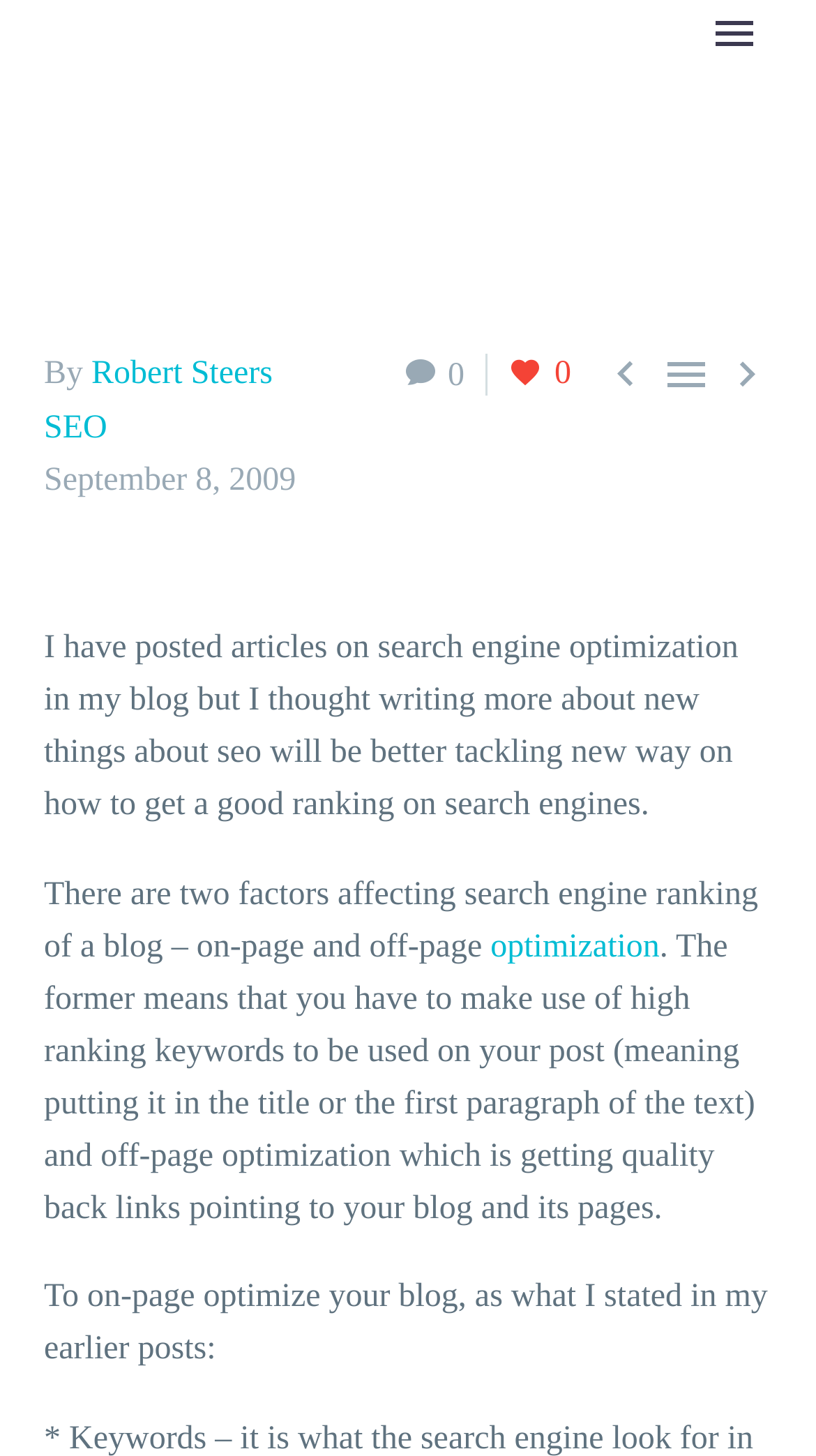What is the purpose of on-page optimization?
Answer the question with a thorough and detailed explanation.

I found the purpose of on-page optimization by reading the text that explains it, which says 'you have to make use of high ranking keywords to be used on your post (meaning putting it in the title or the first paragraph of the text)'.